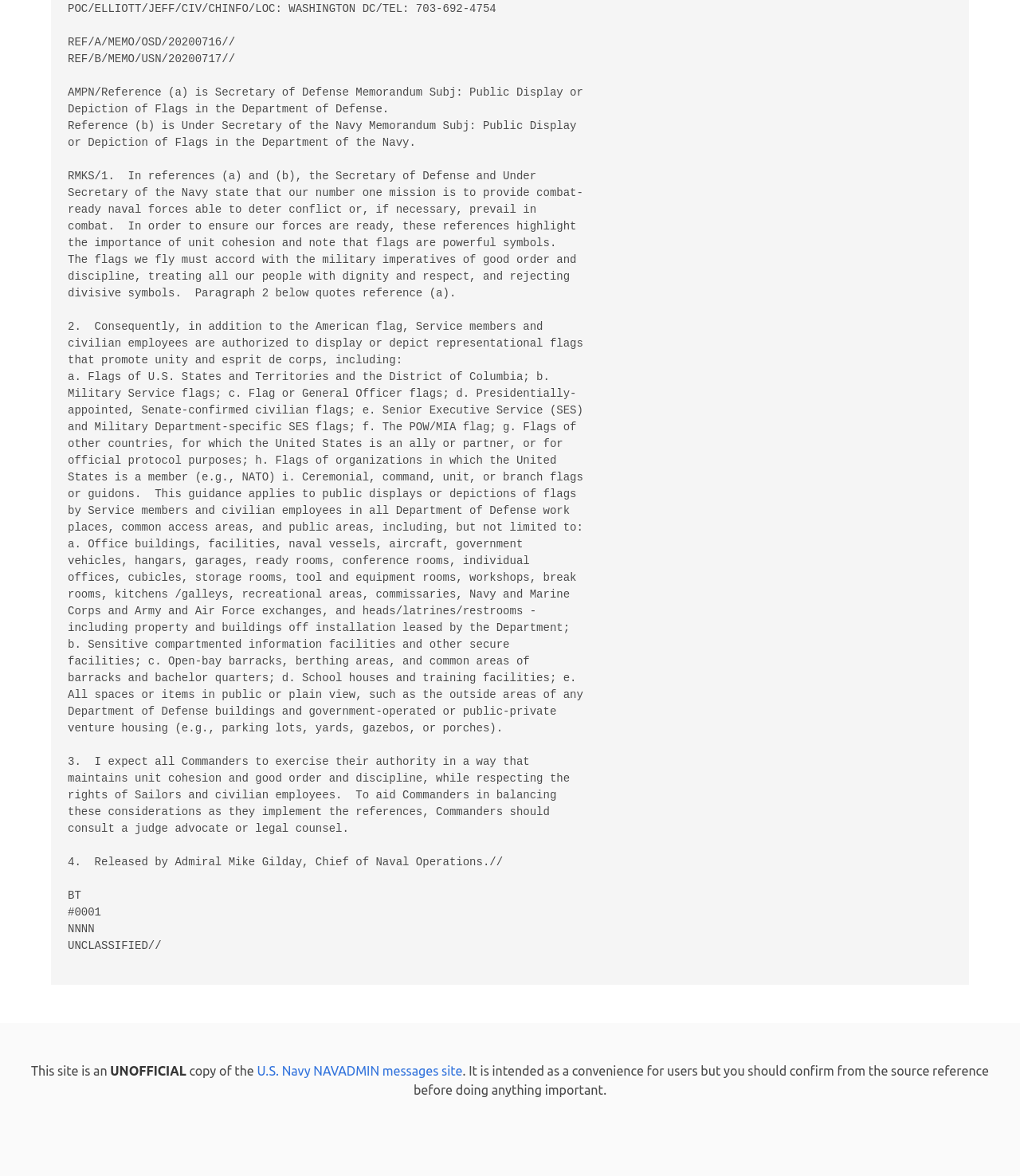Determine the bounding box coordinates in the format (top-left x, top-left y, bottom-right x, bottom-right y). Ensure all values are floating point numbers between 0 and 1. Identify the bounding box of the UI element described by: U.S. Navy NAVADMIN messages site

[0.252, 0.904, 0.454, 0.917]